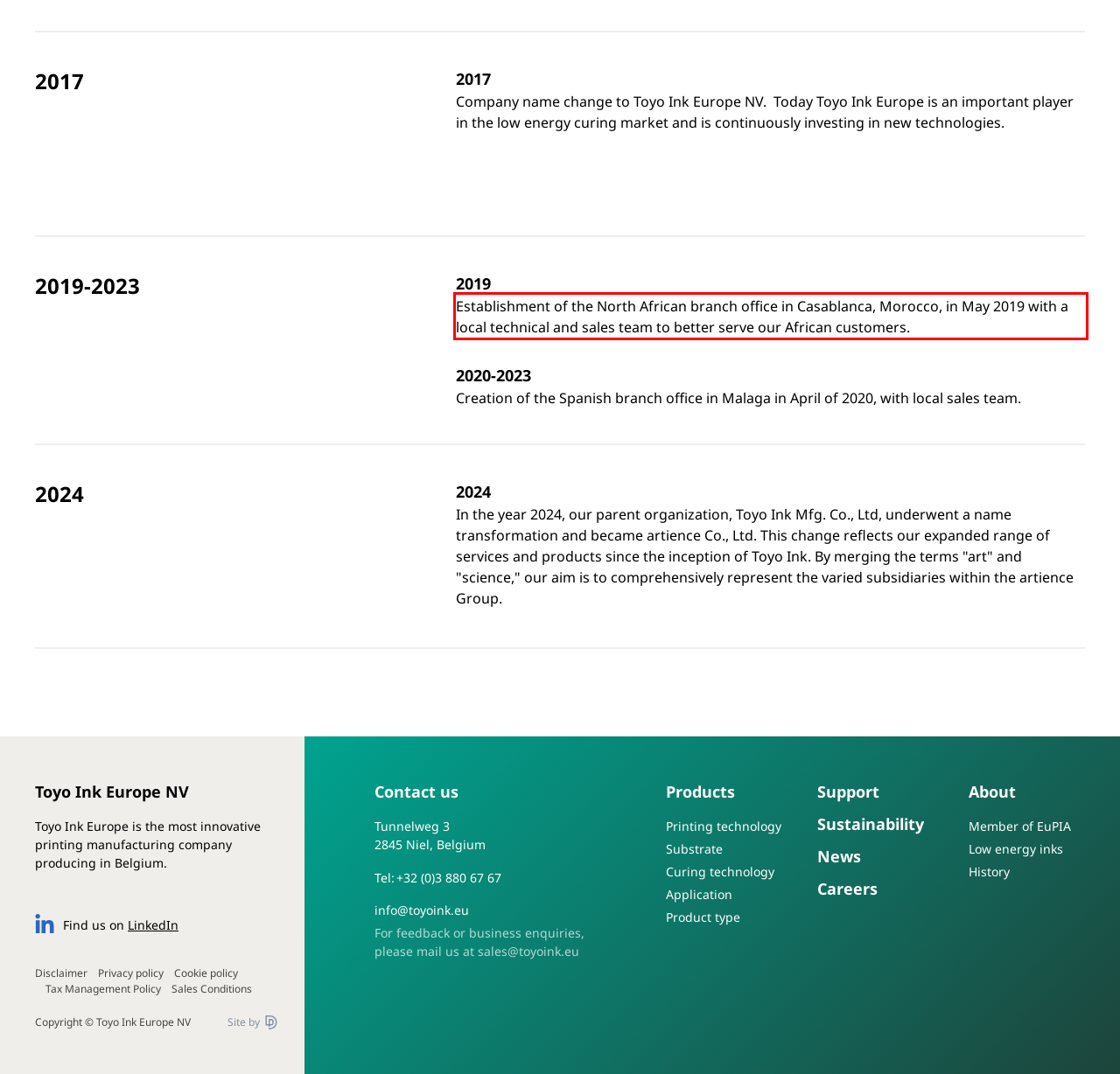Look at the provided screenshot of the webpage and perform OCR on the text within the red bounding box.

Establishment of the North African branch office in Casablanca, Morocco, in May 2019 with a local technical and sales team to better serve our African customers.